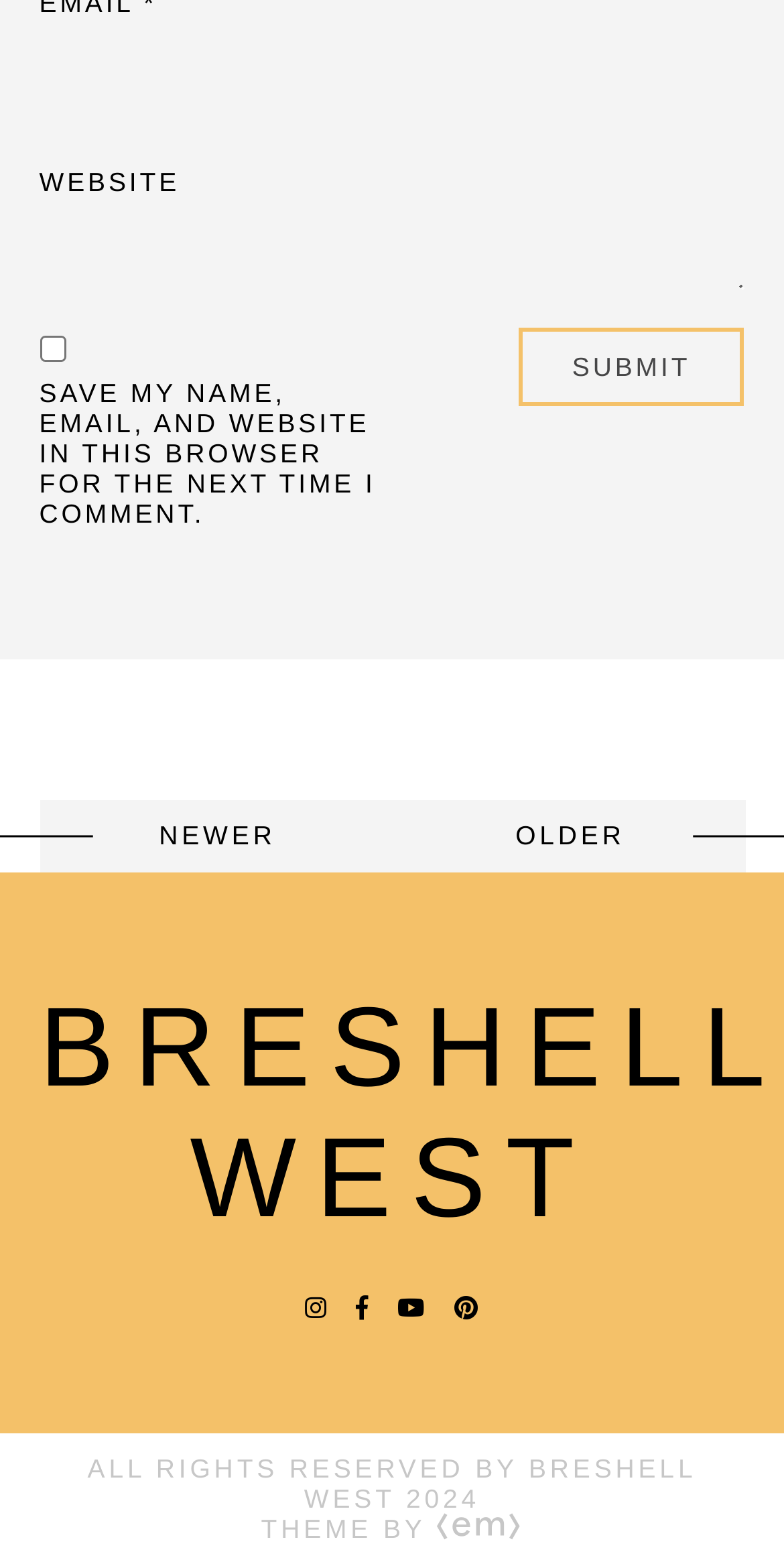Please determine the bounding box coordinates of the element to click on in order to accomplish the following task: "Enter email". Ensure the coordinates are four float numbers ranging from 0 to 1, i.e., [left, top, right, bottom].

[0.05, 0.018, 0.482, 0.076]